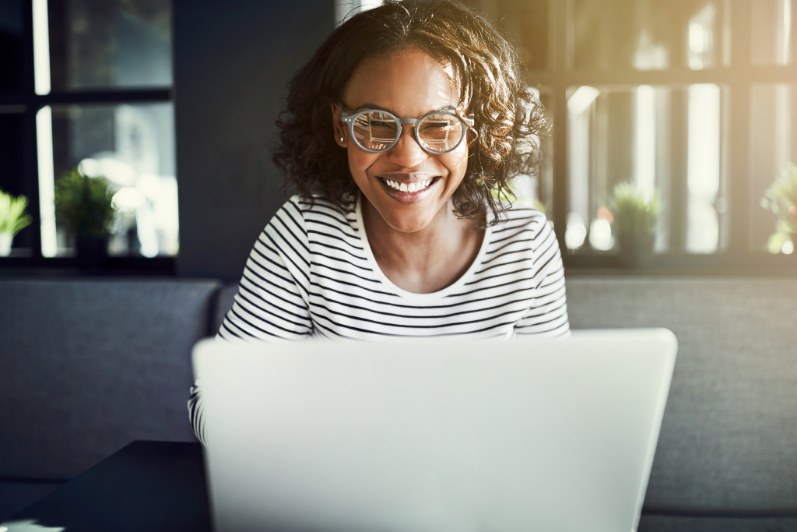Please reply with a single word or brief phrase to the question: 
What is the woman wearing on her face?

Glasses